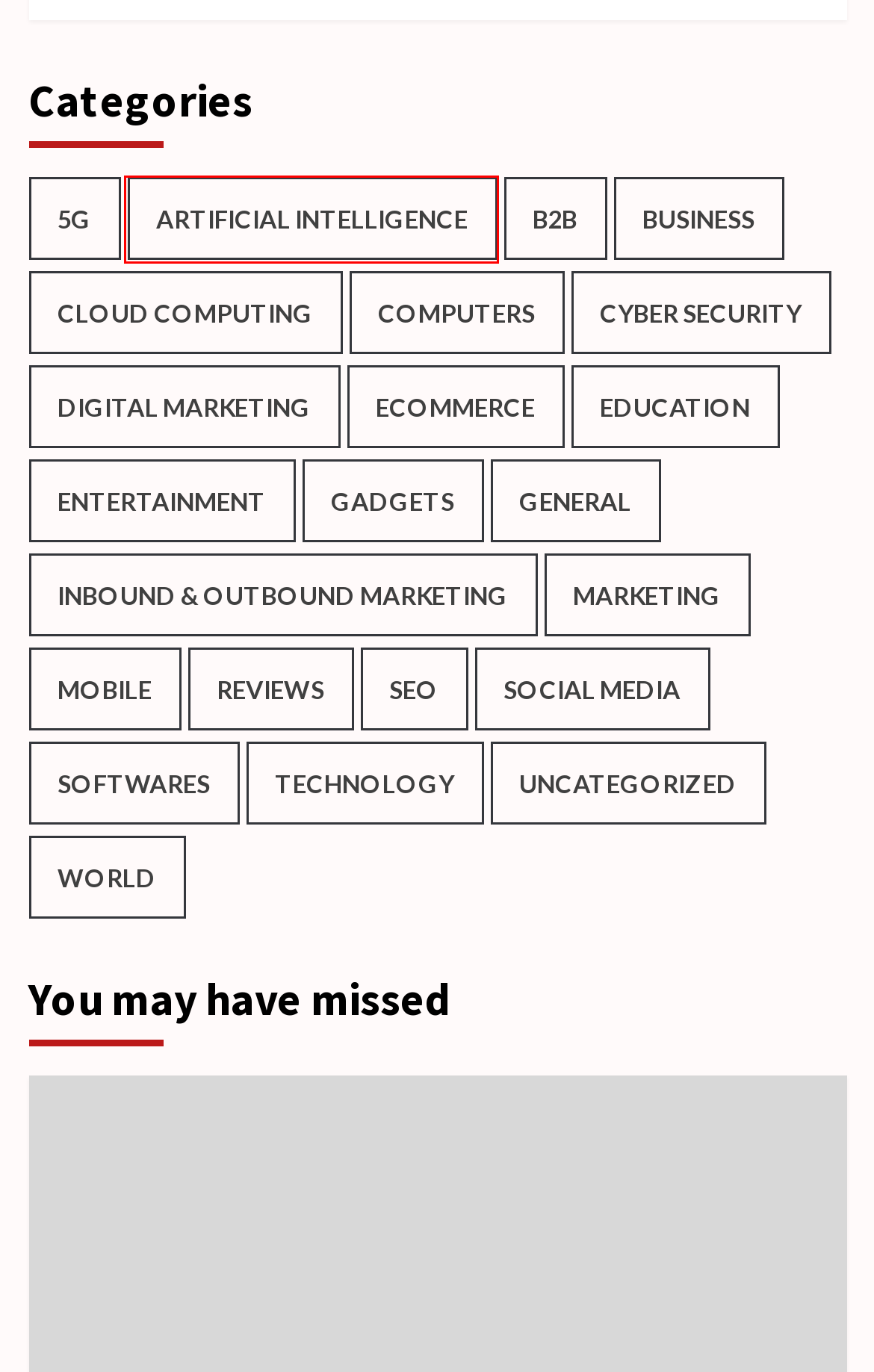You are given a webpage screenshot where a red bounding box highlights an element. Determine the most fitting webpage description for the new page that loads after clicking the element within the red bounding box. Here are the candidates:
A. The Importance Of Dissemination In Branded Content
B. Brochures As Advertising Material For Your Startup
C. Differences Between Browser And Search Engine
D. SOFTWARES Archives - Tech Buzz Info
E. How To Build A Strong Employer Brand
F. SEO Archives - Tech Buzz Info
G. ARTIFICIAL INTELLIGENCE Archives - Tech Buzz Info
H. World Archives - Tech Buzz Info

G